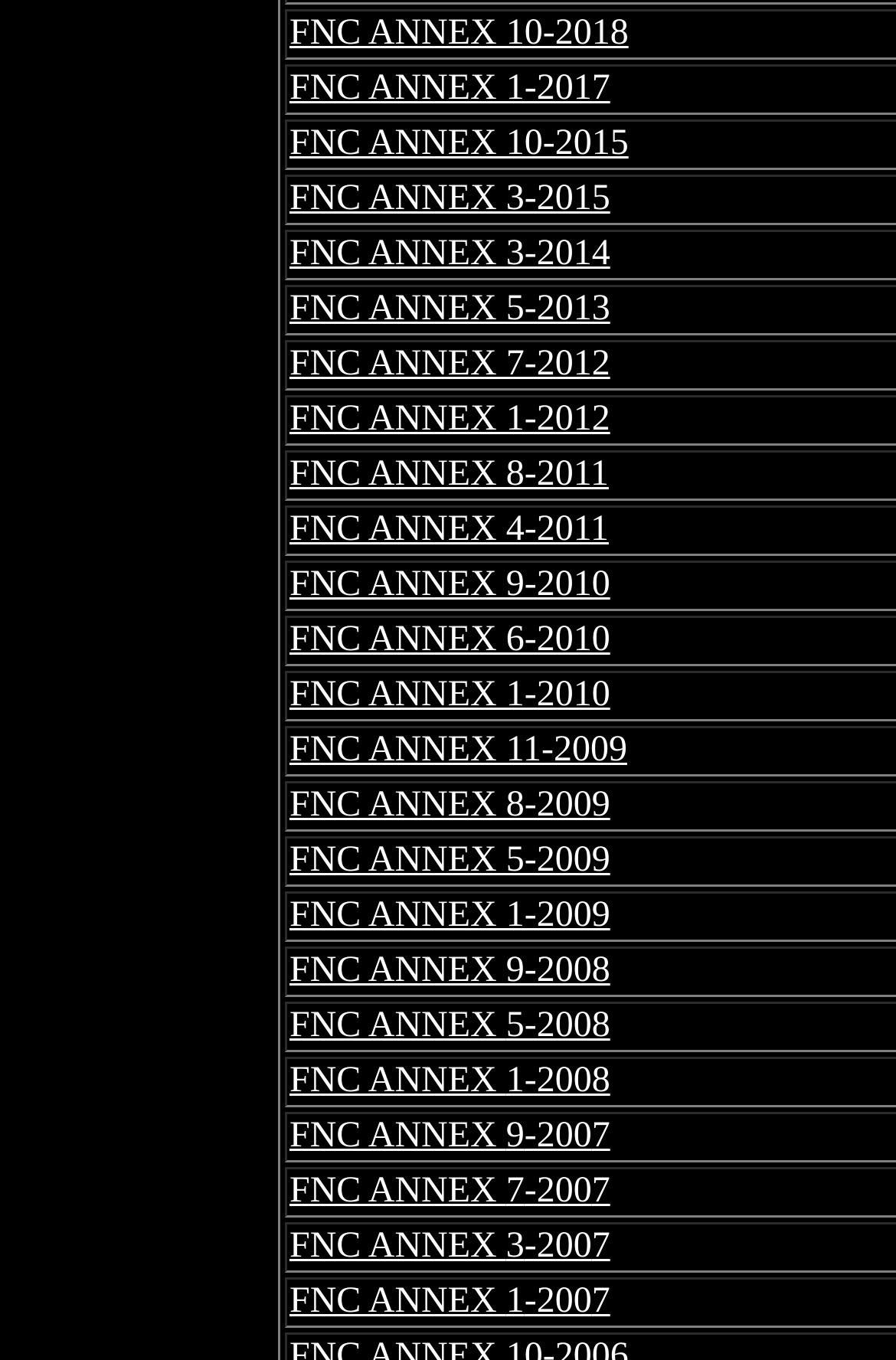Find the bounding box coordinates of the clickable area that will achieve the following instruction: "access FNC ANNEX 1-2017".

[0.323, 0.051, 0.681, 0.079]